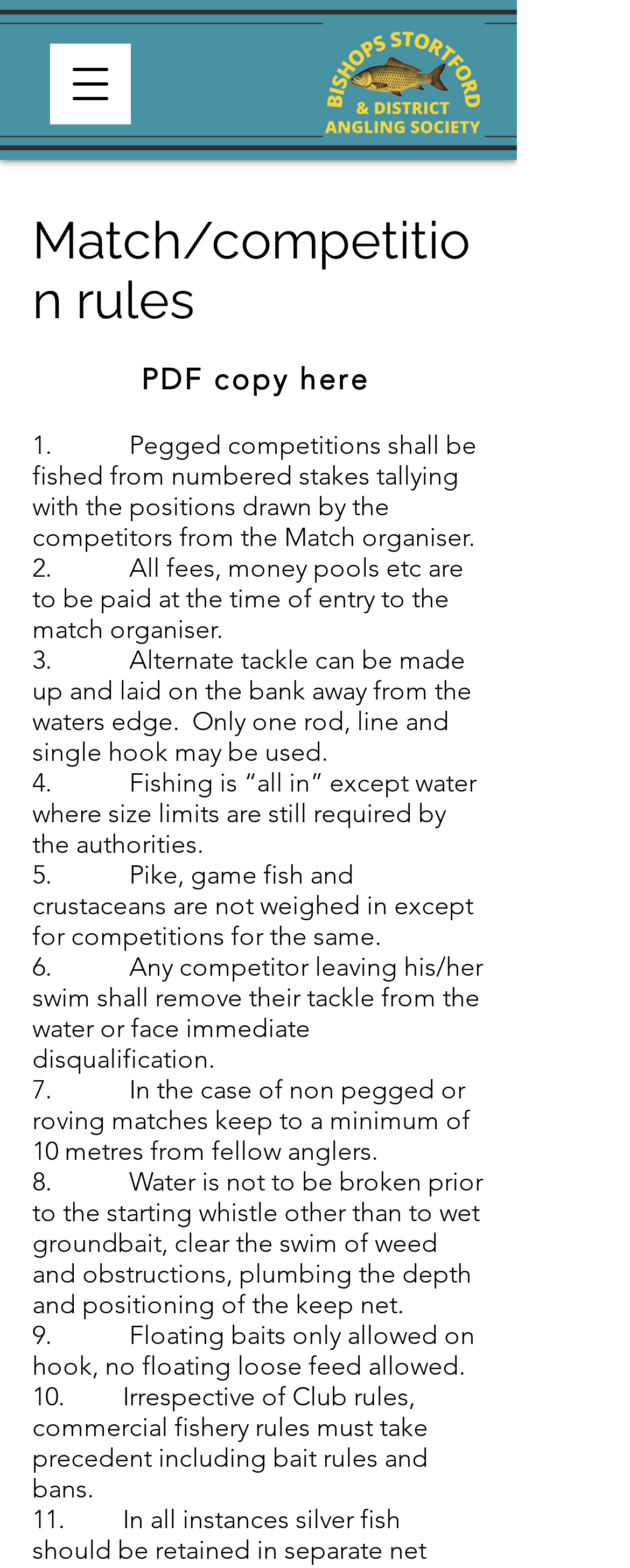Please determine the bounding box of the UI element that matches this description: aria-label="Open navigation menu". The coordinates should be given as (top-left x, top-left y, bottom-right x, bottom-right y), with all values between 0 and 1.

[0.079, 0.028, 0.208, 0.079]